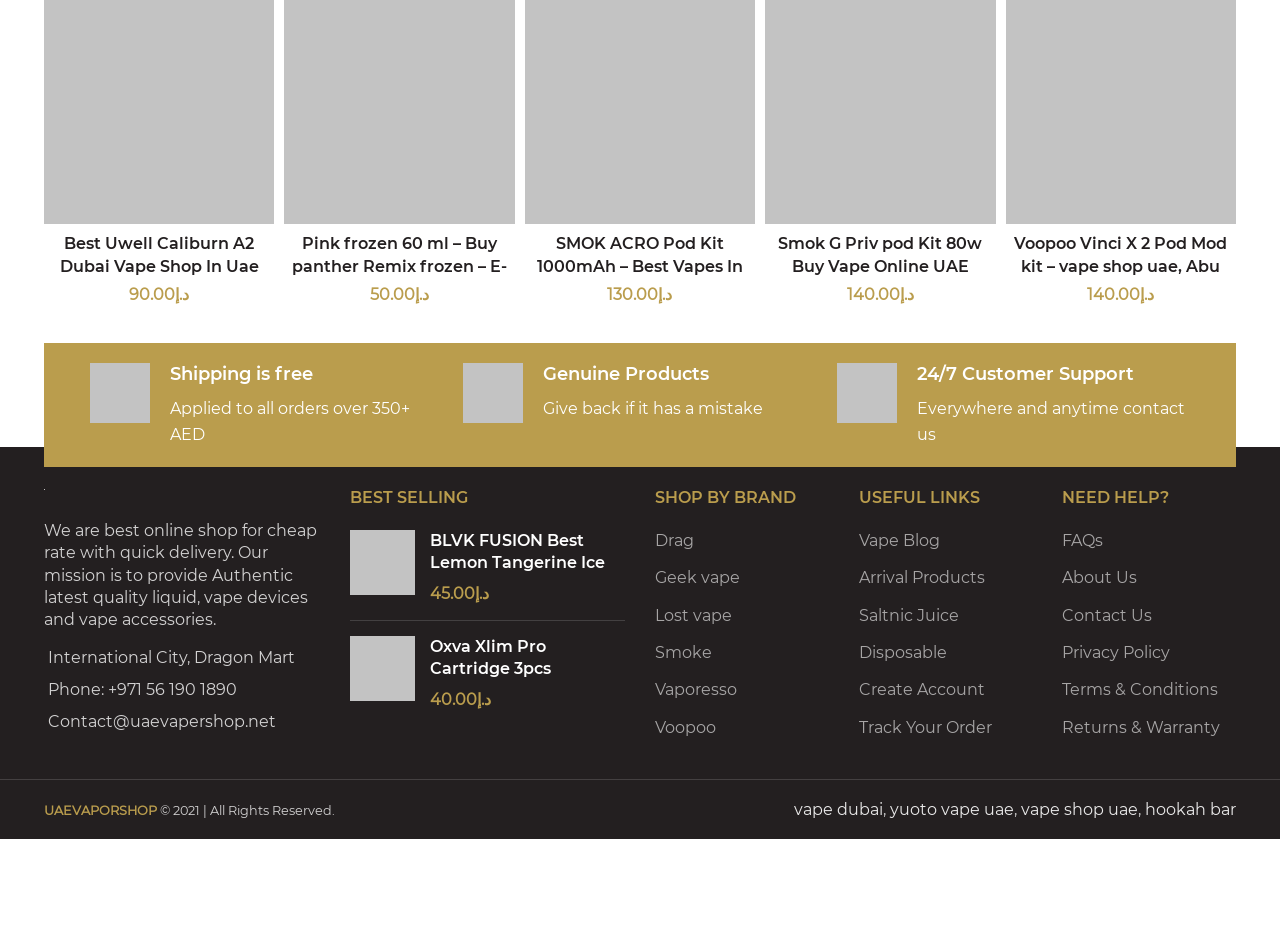What is the minimum order amount for free shipping?
Look at the screenshot and provide an in-depth answer.

The webpage displays a heading 'Shipping is free' with a description 'Applied to all orders over 350+ AED', indicating that the minimum order amount for free shipping is 350+ AED.